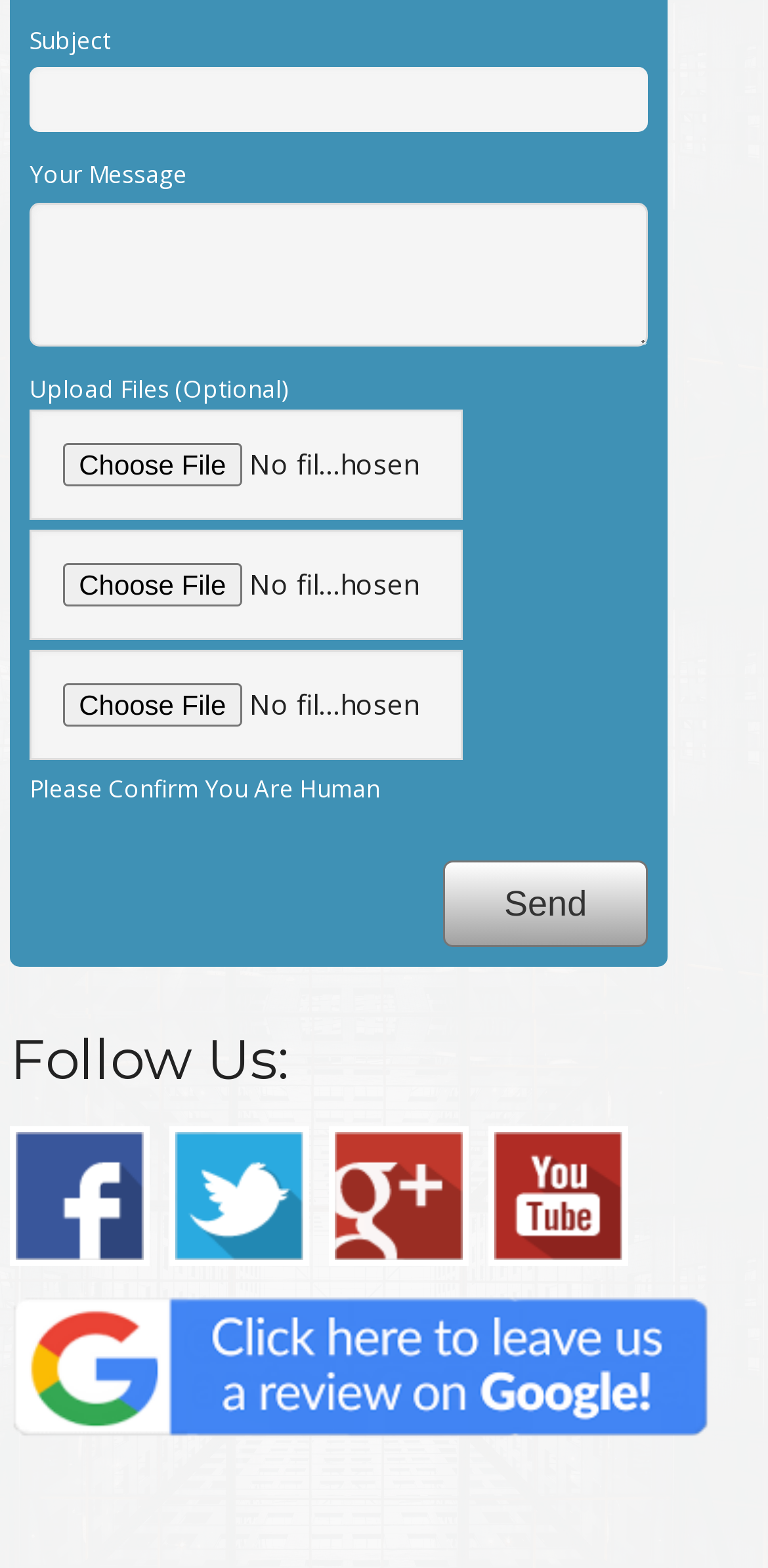Please provide a brief answer to the following inquiry using a single word or phrase:
What is the label above the 'Send' button?

Please Confirm You Are Human